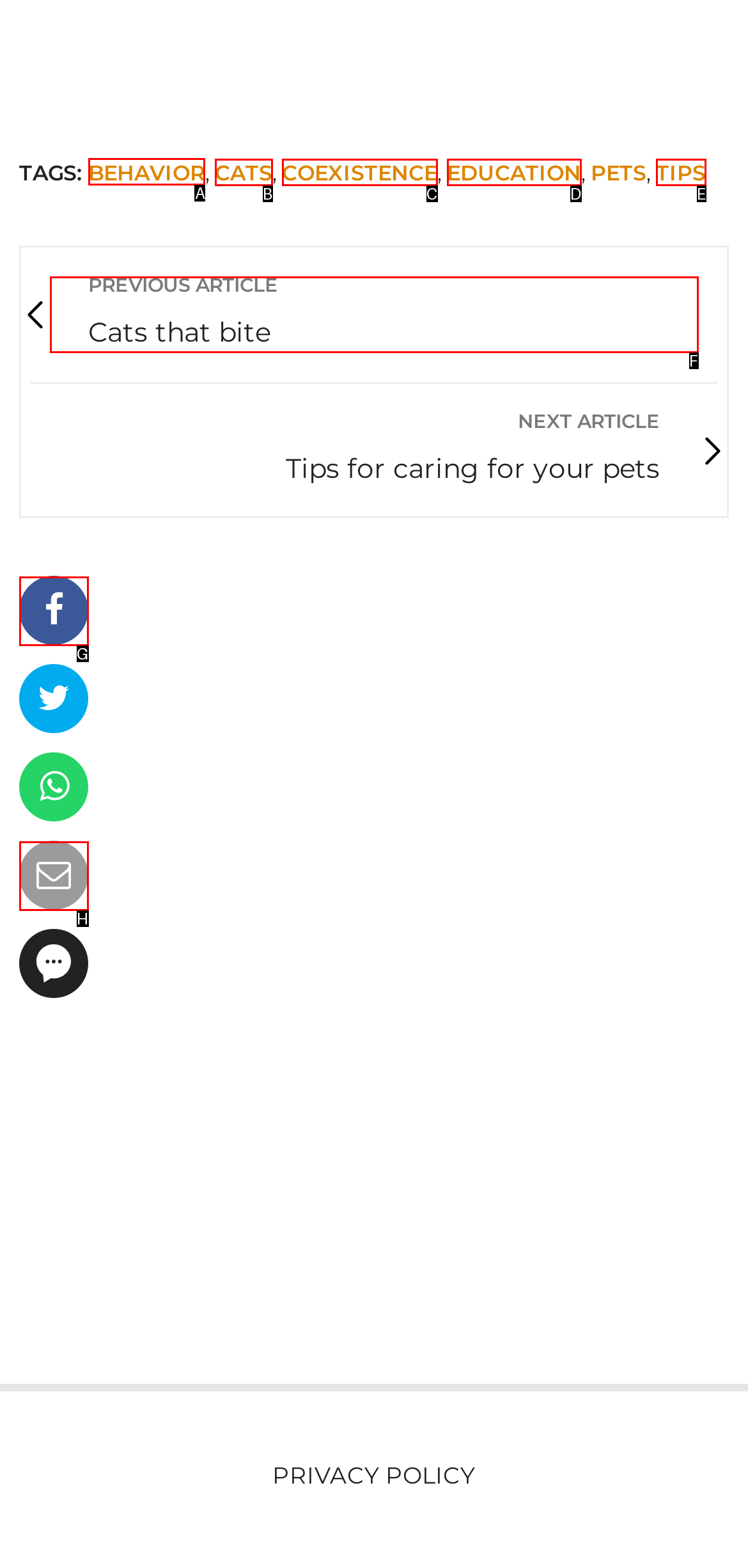Pick the HTML element that should be clicked to execute the task: Click on the 'BEHAVIOR' tag
Respond with the letter corresponding to the correct choice.

A